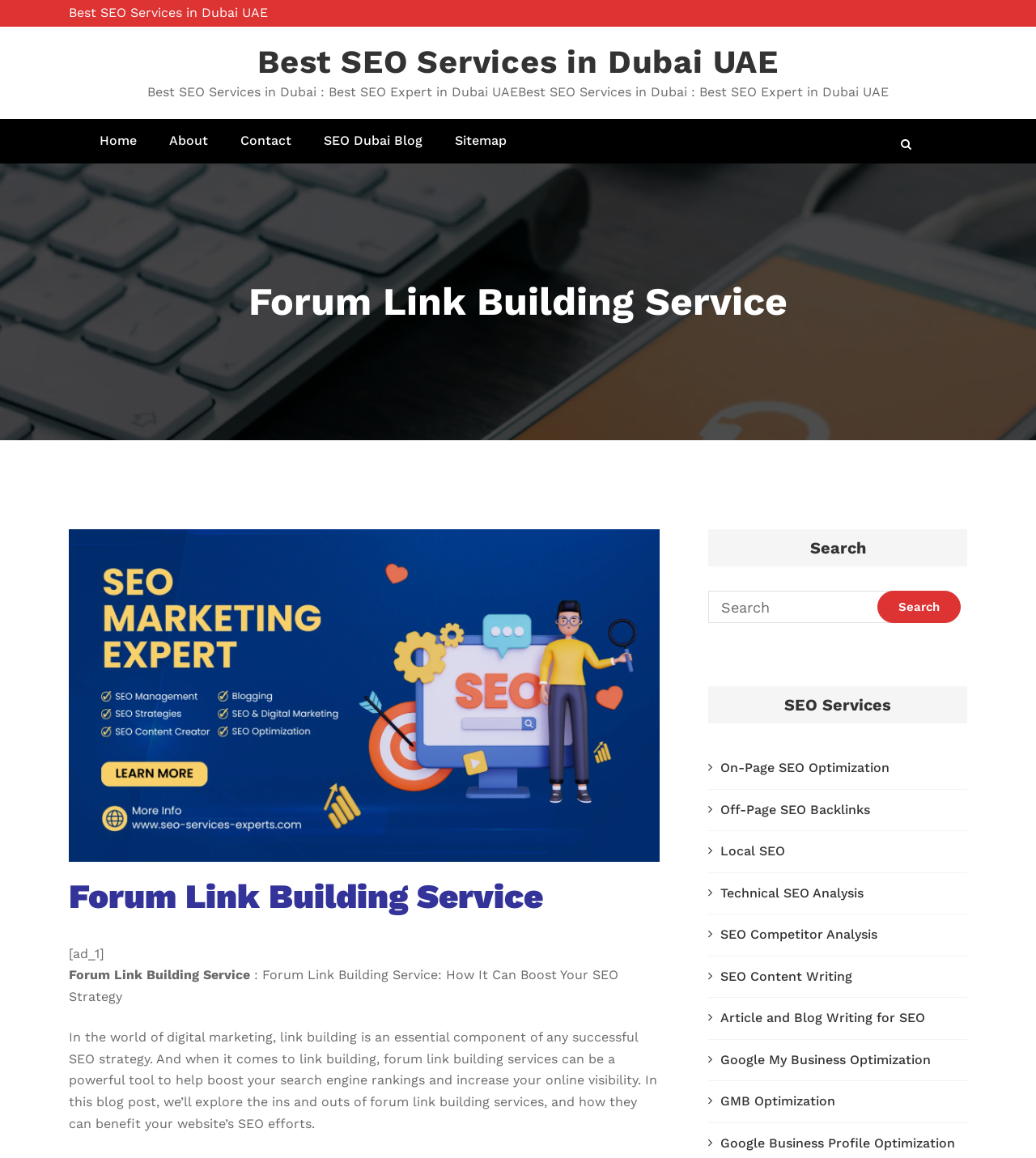Locate the bounding box coordinates of the clickable region necessary to complete the following instruction: "Click on the 'Home' link". Provide the coordinates in the format of four float numbers between 0 and 1, i.e., [left, top, right, bottom].

[0.08, 0.103, 0.148, 0.141]